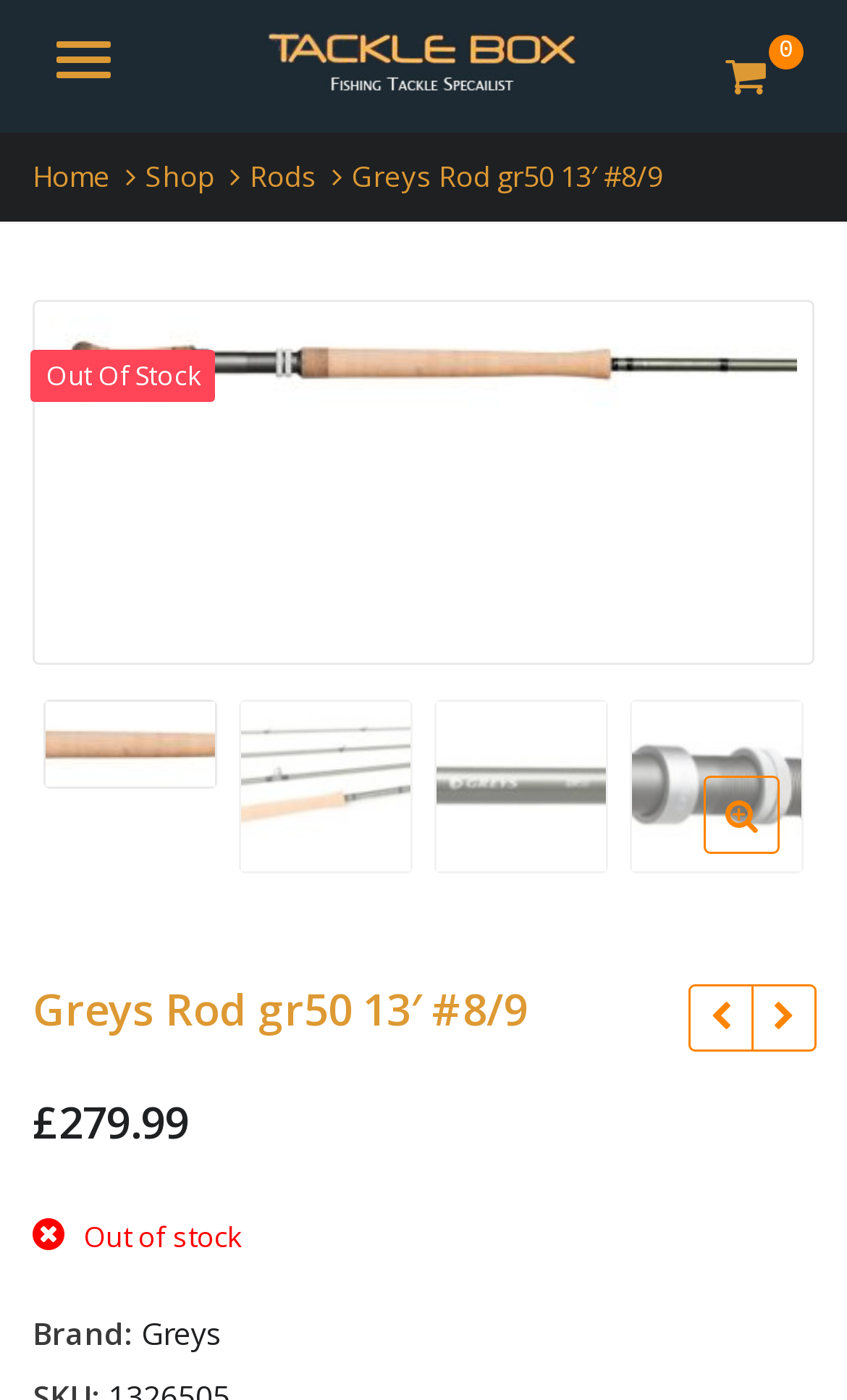Is the product in stock?
Answer with a single word or phrase, using the screenshot for reference.

No